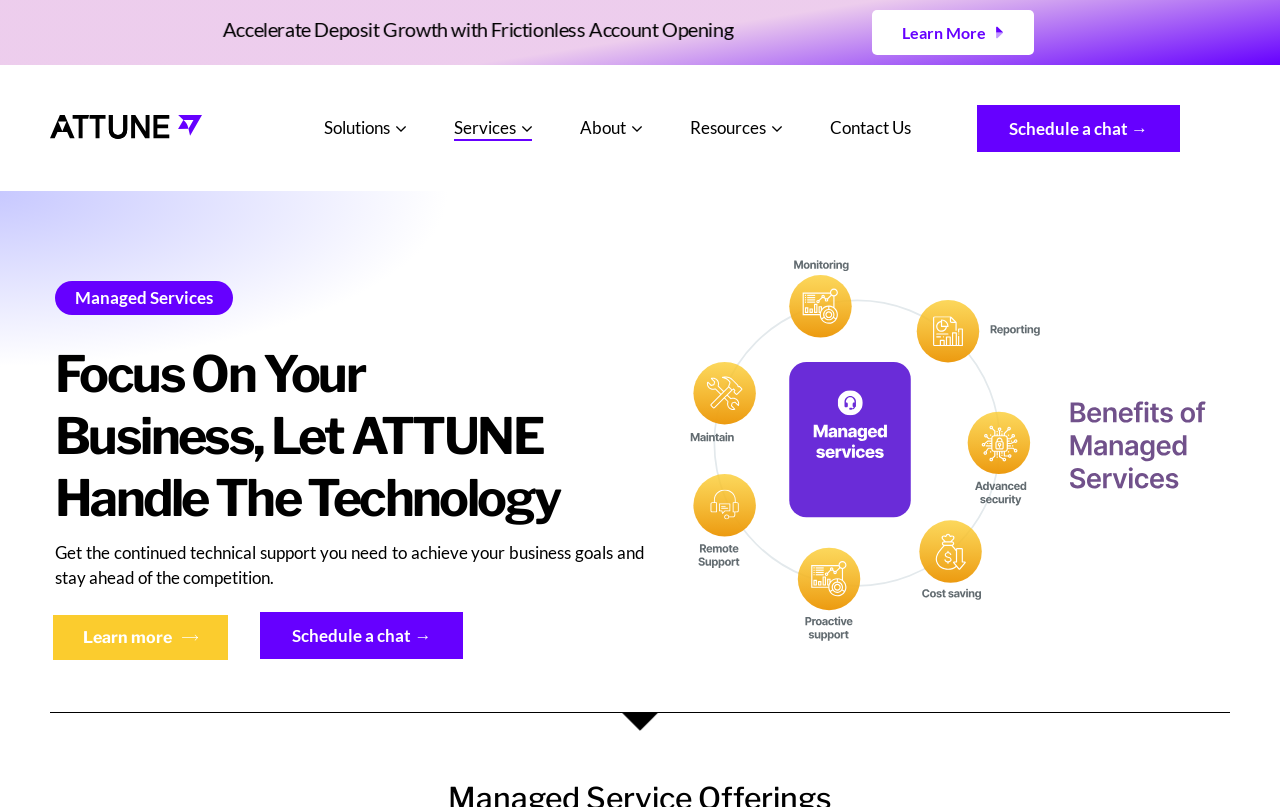What is the main focus of the webpage?
Look at the image and respond with a one-word or short phrase answer.

Managed Services